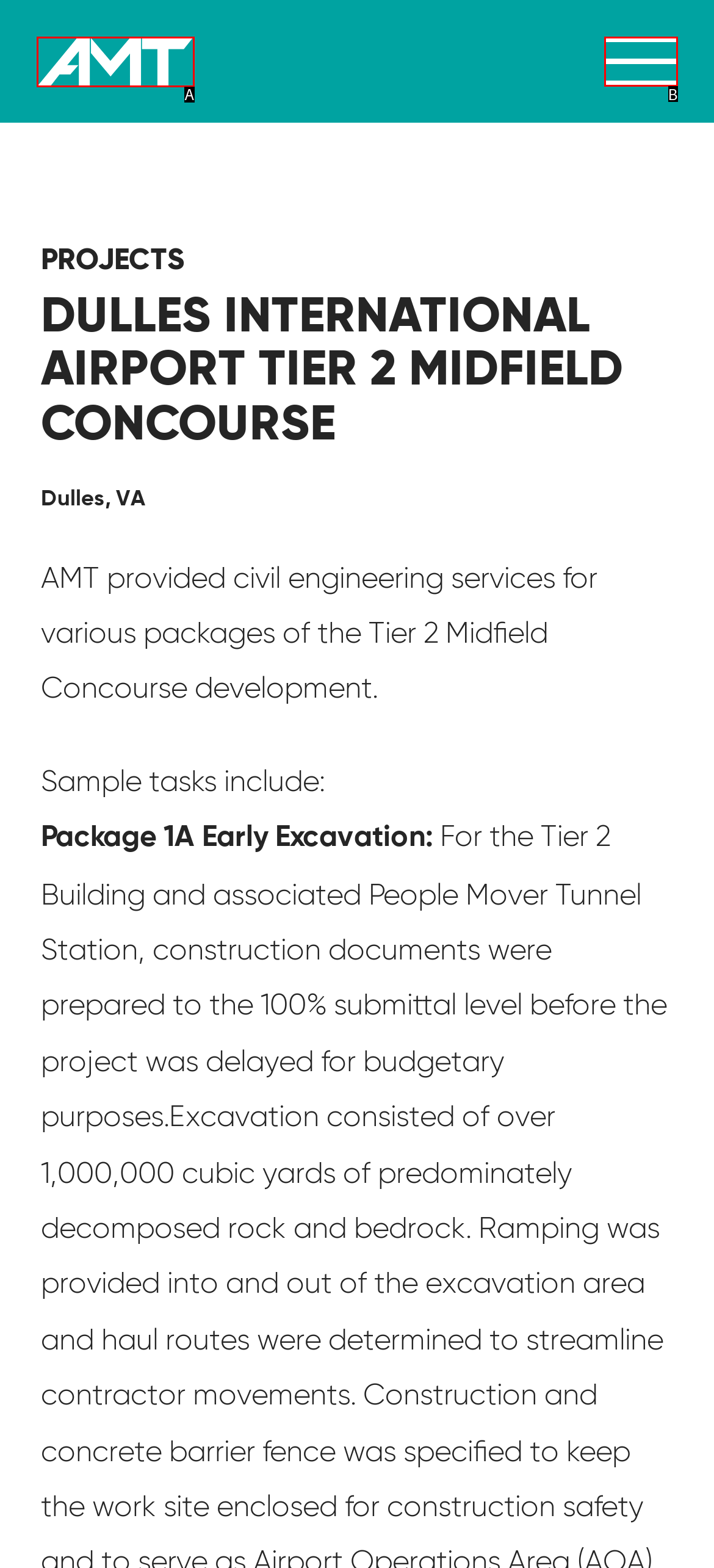From the given options, choose the HTML element that aligns with the description: Menu. Respond with the letter of the selected element.

B